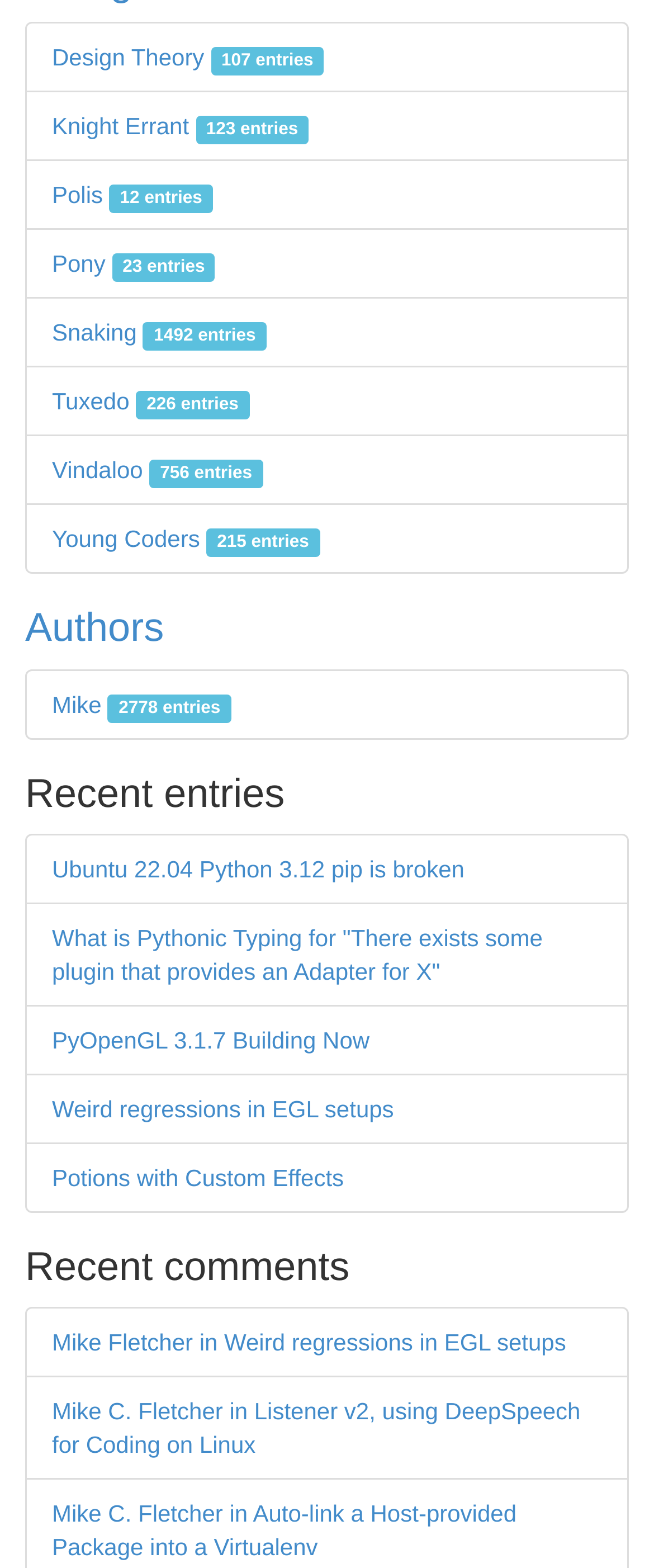Use a single word or phrase to answer the following:
What is the topic of the first recent entry?

Ubuntu 22.04 Python 3.12 pip